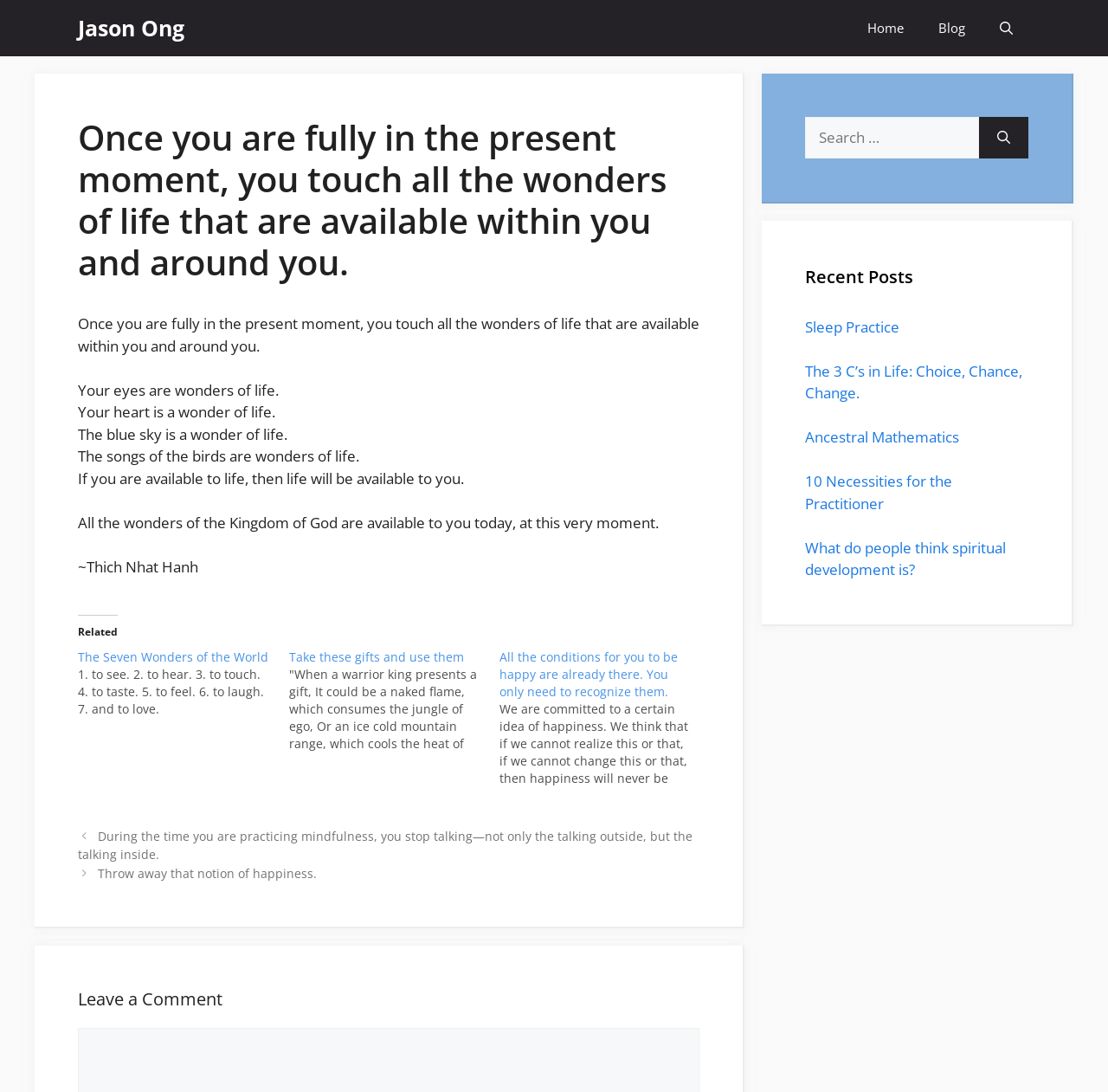Determine the main headline from the webpage and extract its text.

Once you are fully in the present moment, you touch all the wonders of life that are available within you and around you.